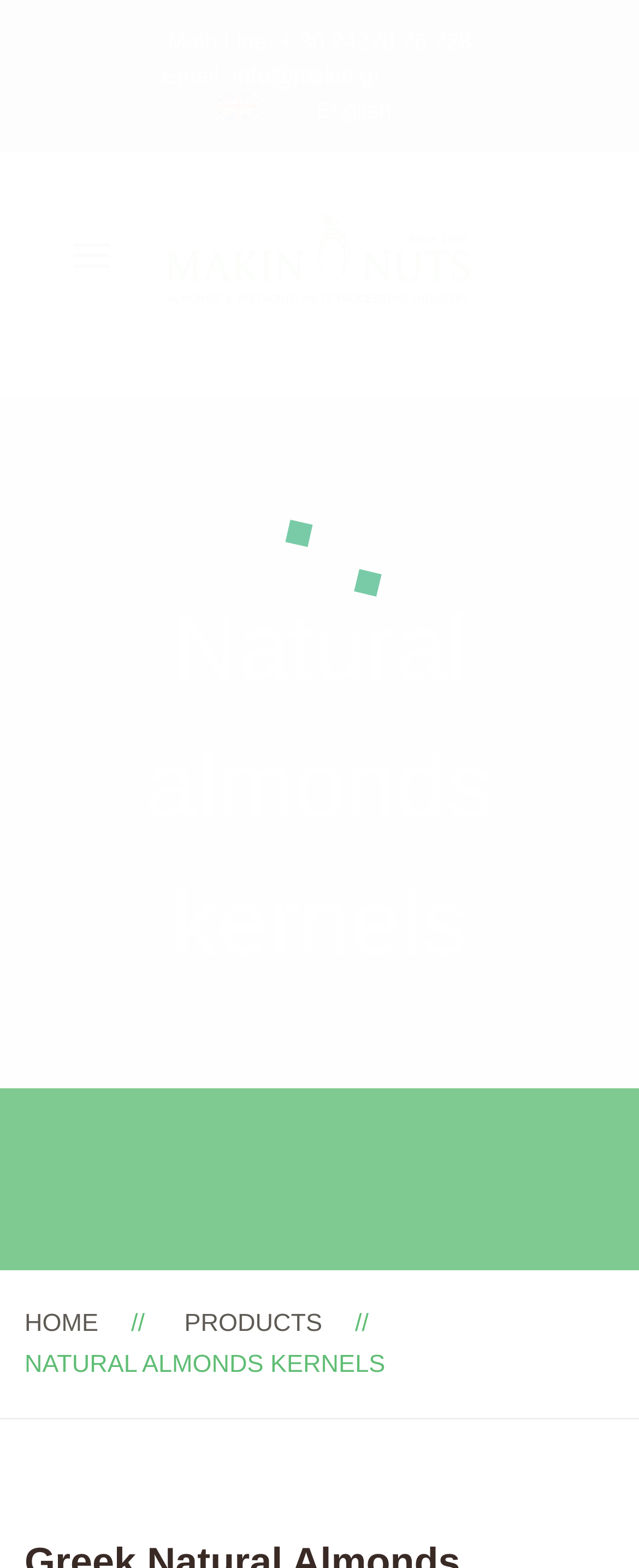What is the email address of the company?
Give a single word or phrase answer based on the content of the image.

makin email